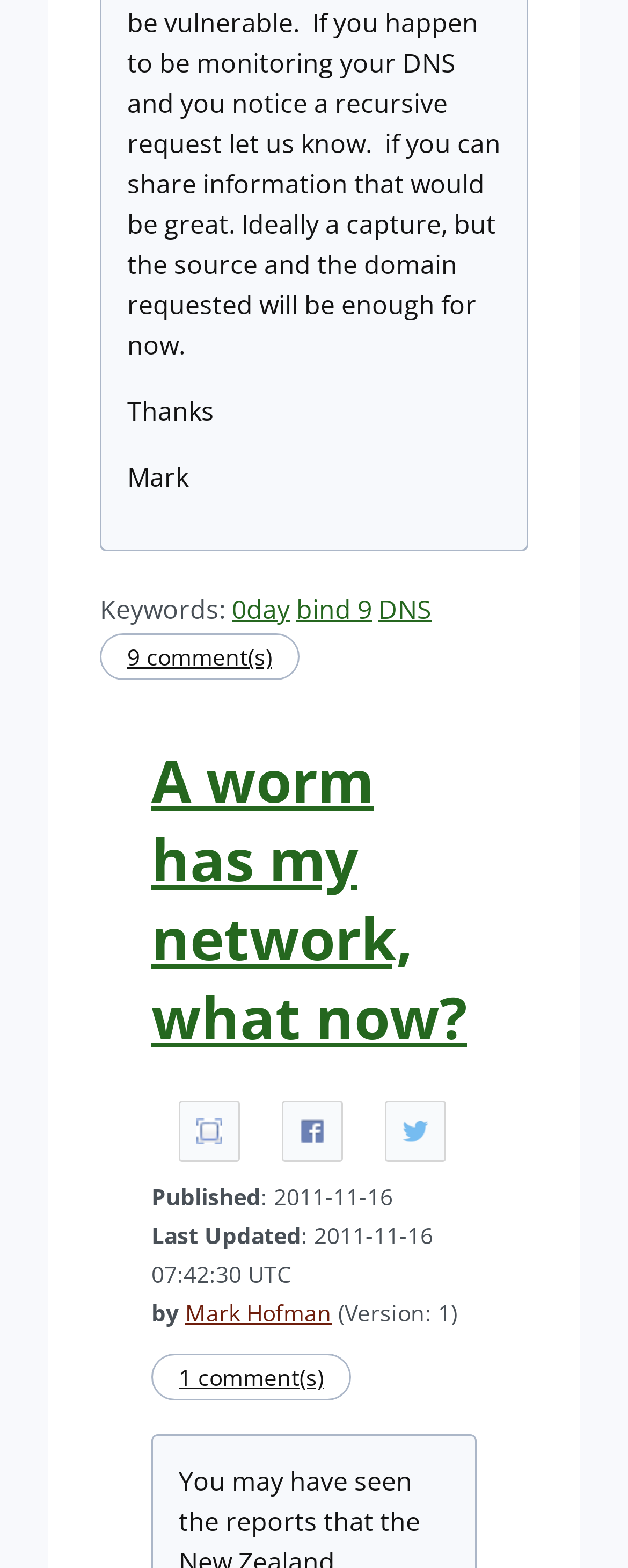Provide your answer in a single word or phrase: 
When was the article last updated?

2011-11-16 07:42:30 UTC